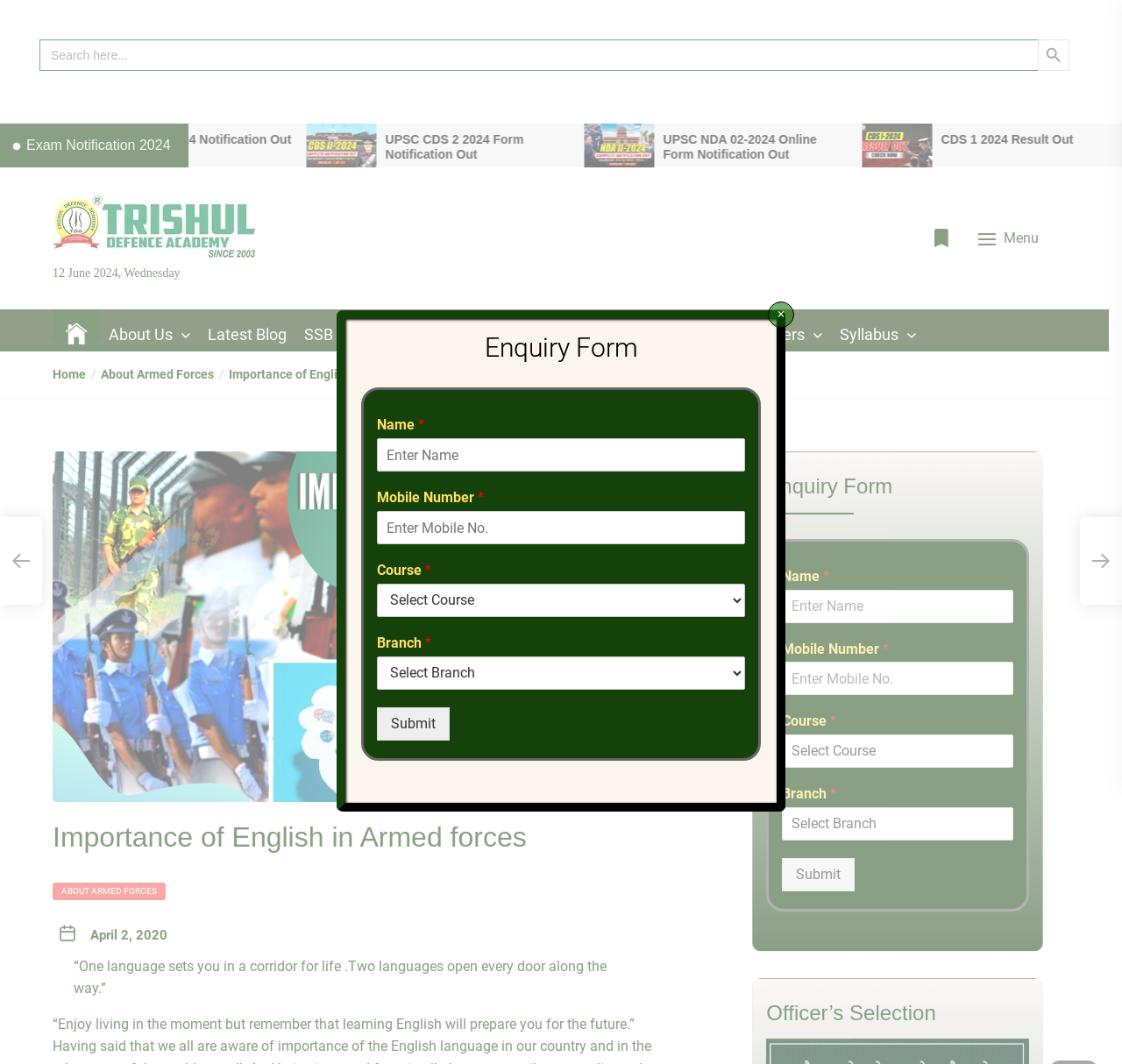Find and indicate the bounding box coordinates of the region you should select to follow the given instruction: "Search for something".

[0.035, 0.037, 0.925, 0.067]